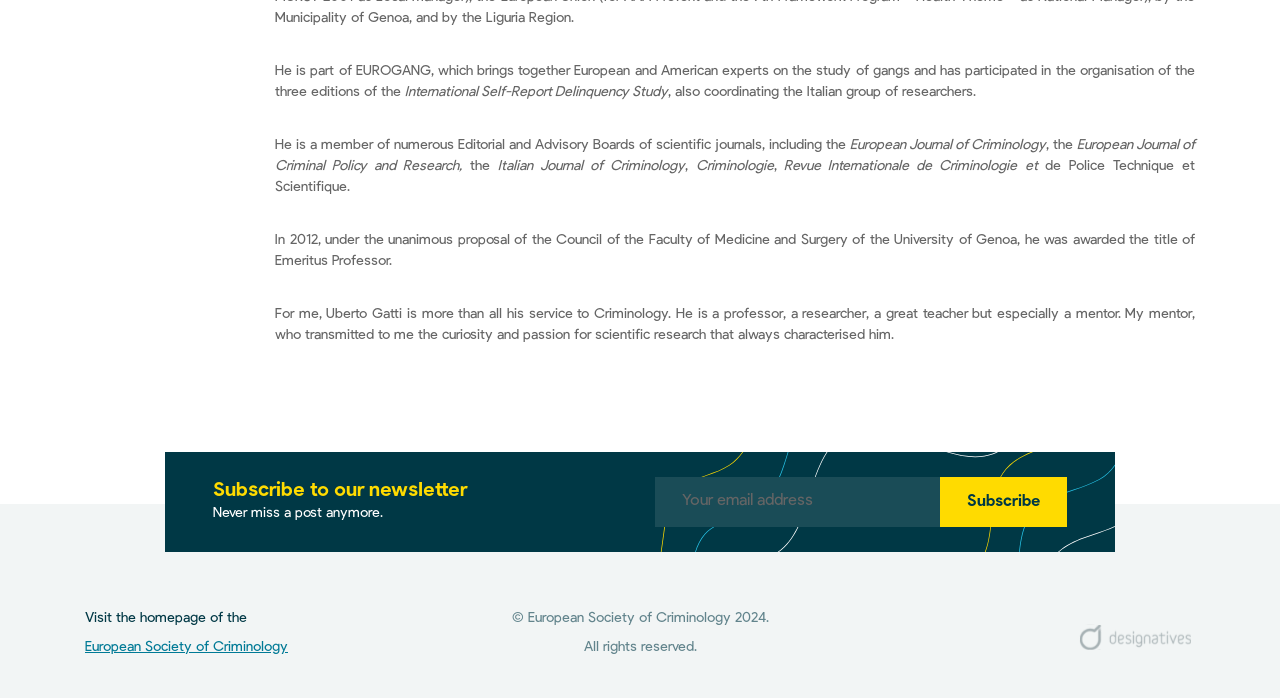Given the description of a UI element: "European Society of Criminology", identify the bounding box coordinates of the matching element in the webpage screenshot.

[0.066, 0.917, 0.225, 0.937]